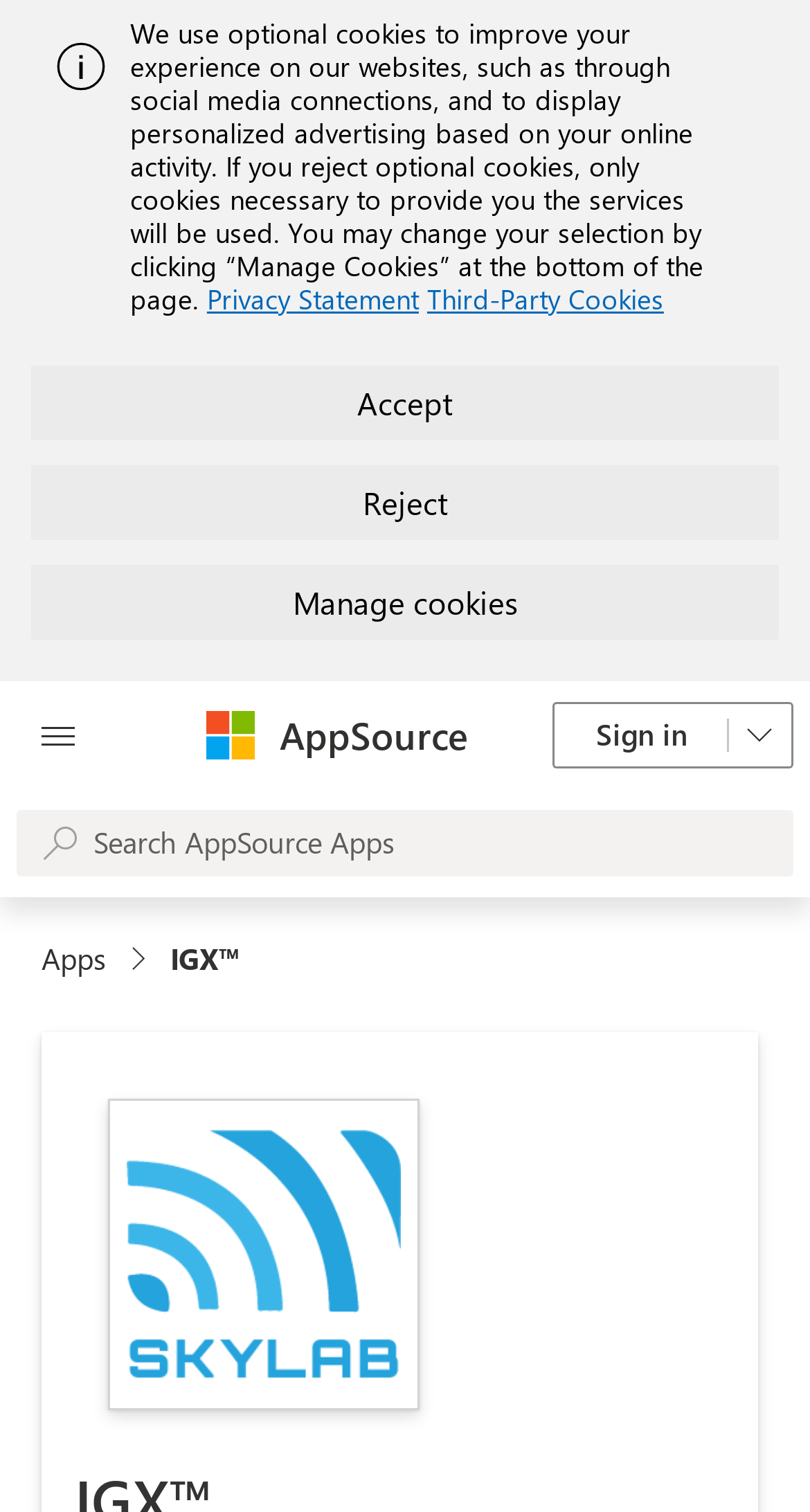Give the bounding box coordinates for the element described as: "Reject".

[0.038, 0.308, 0.962, 0.357]